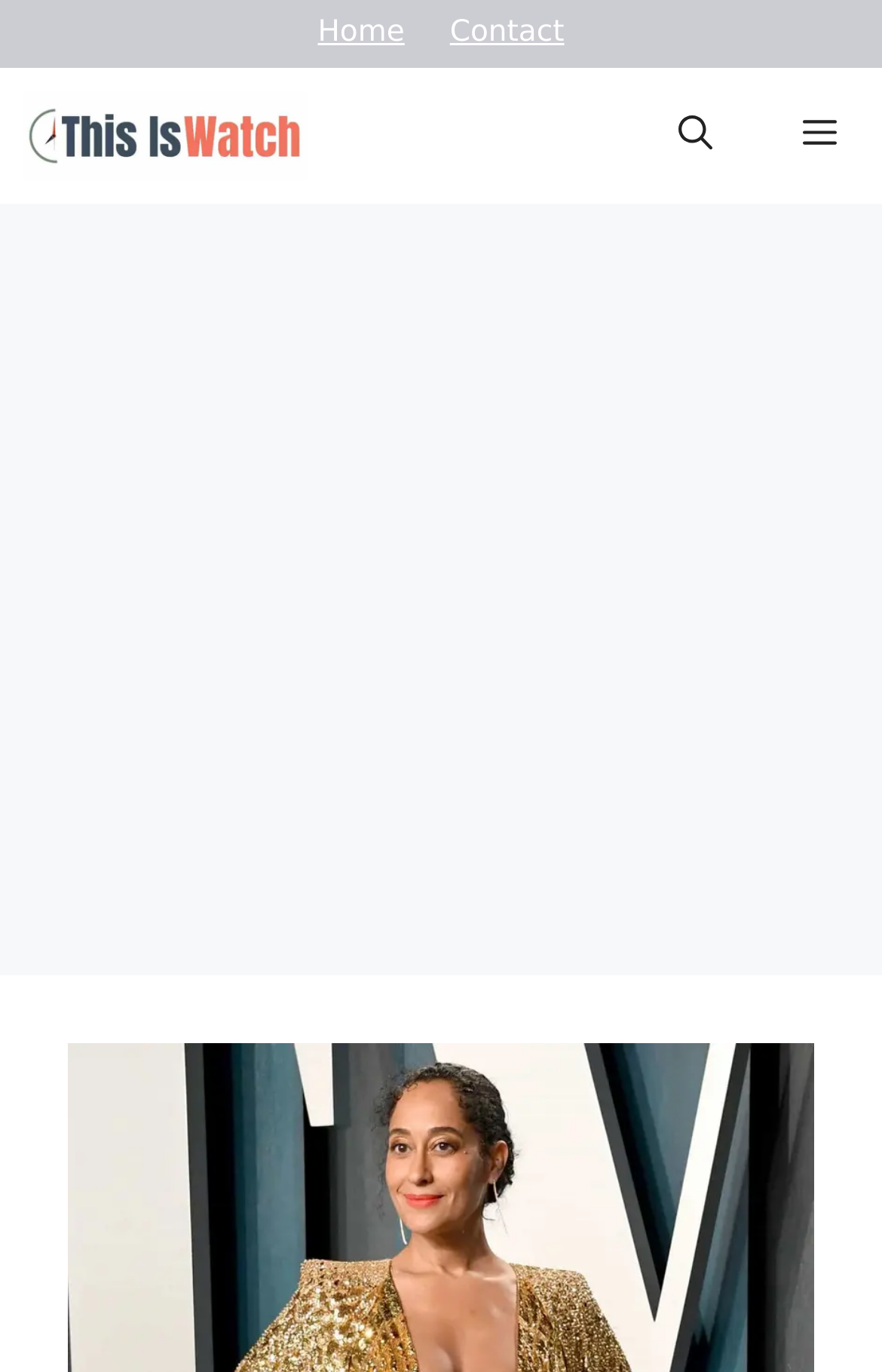Using the format (top-left x, top-left y, bottom-right x, bottom-right y), provide the bounding box coordinates for the described UI element. All values should be floating point numbers between 0 and 1: Menu

[0.859, 0.049, 1.0, 0.148]